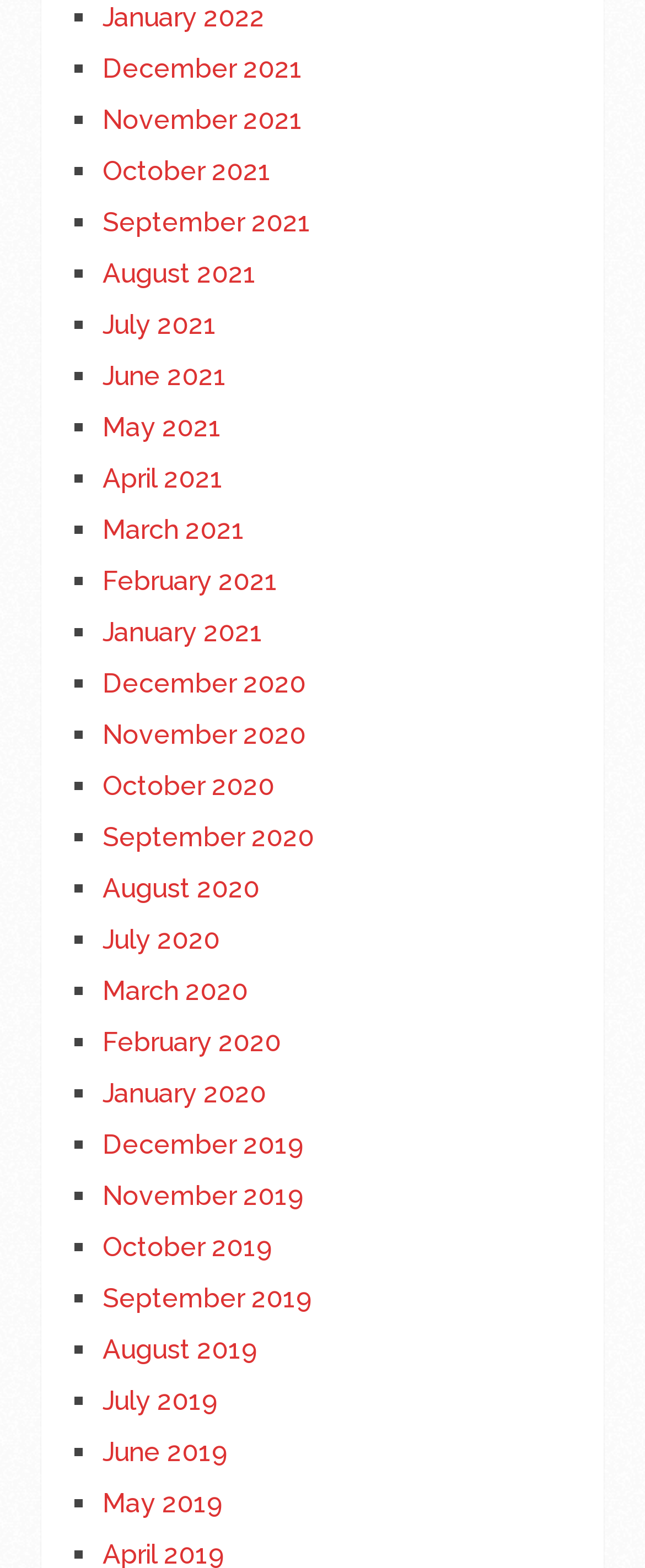Are the months listed in chronological order?
Please provide a single word or phrase answer based on the image.

Yes